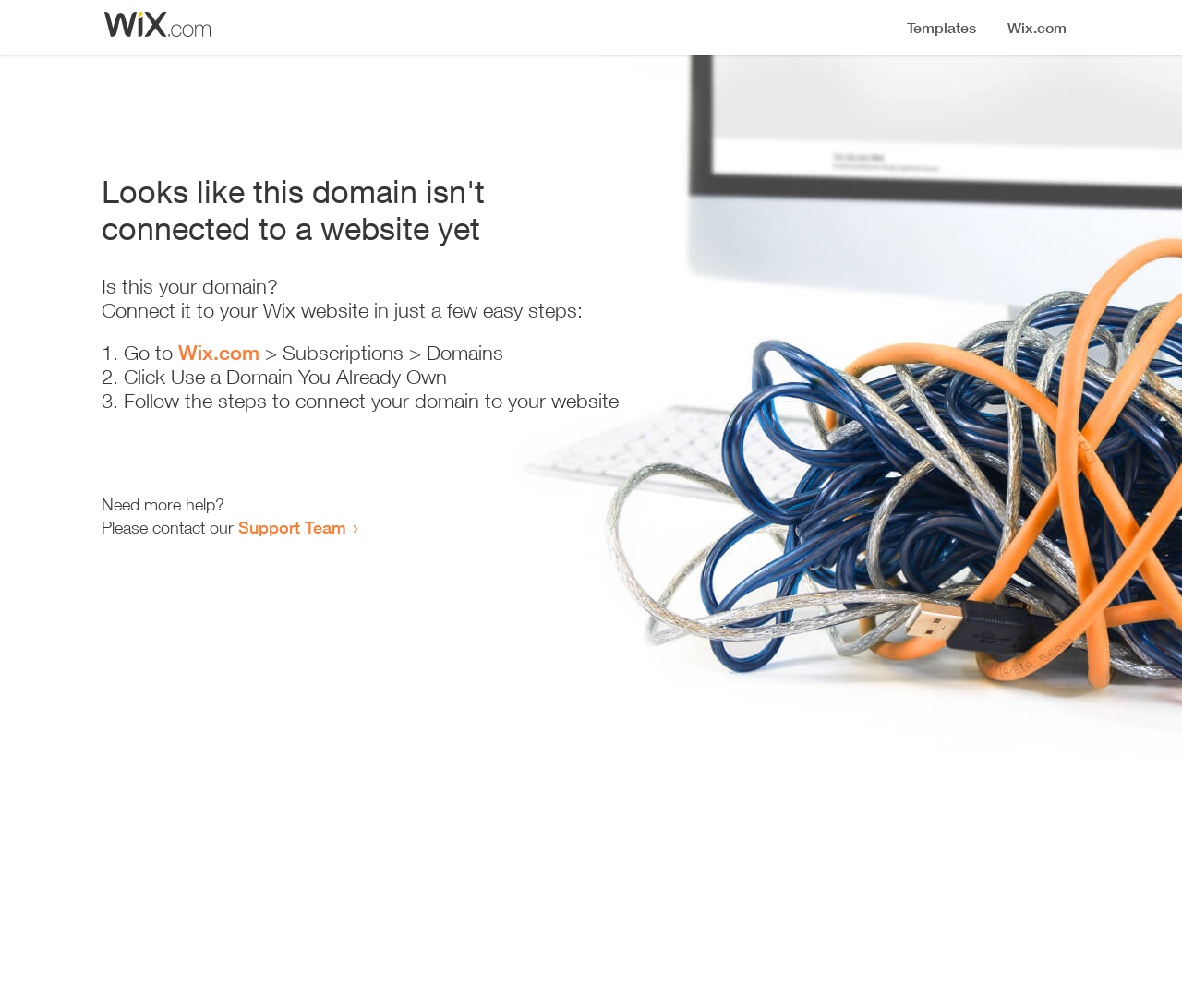How many steps are required to connect the domain?
Please give a detailed and elaborate answer to the question based on the image.

The webpage provides a list of steps to connect the domain, which includes '1. Go to Wix.com > Subscriptions > Domains', '2. Click Use a Domain You Already Own', and '3. Follow the steps to connect your domain to your website'. Therefore, there are 3 steps required to connect the domain.